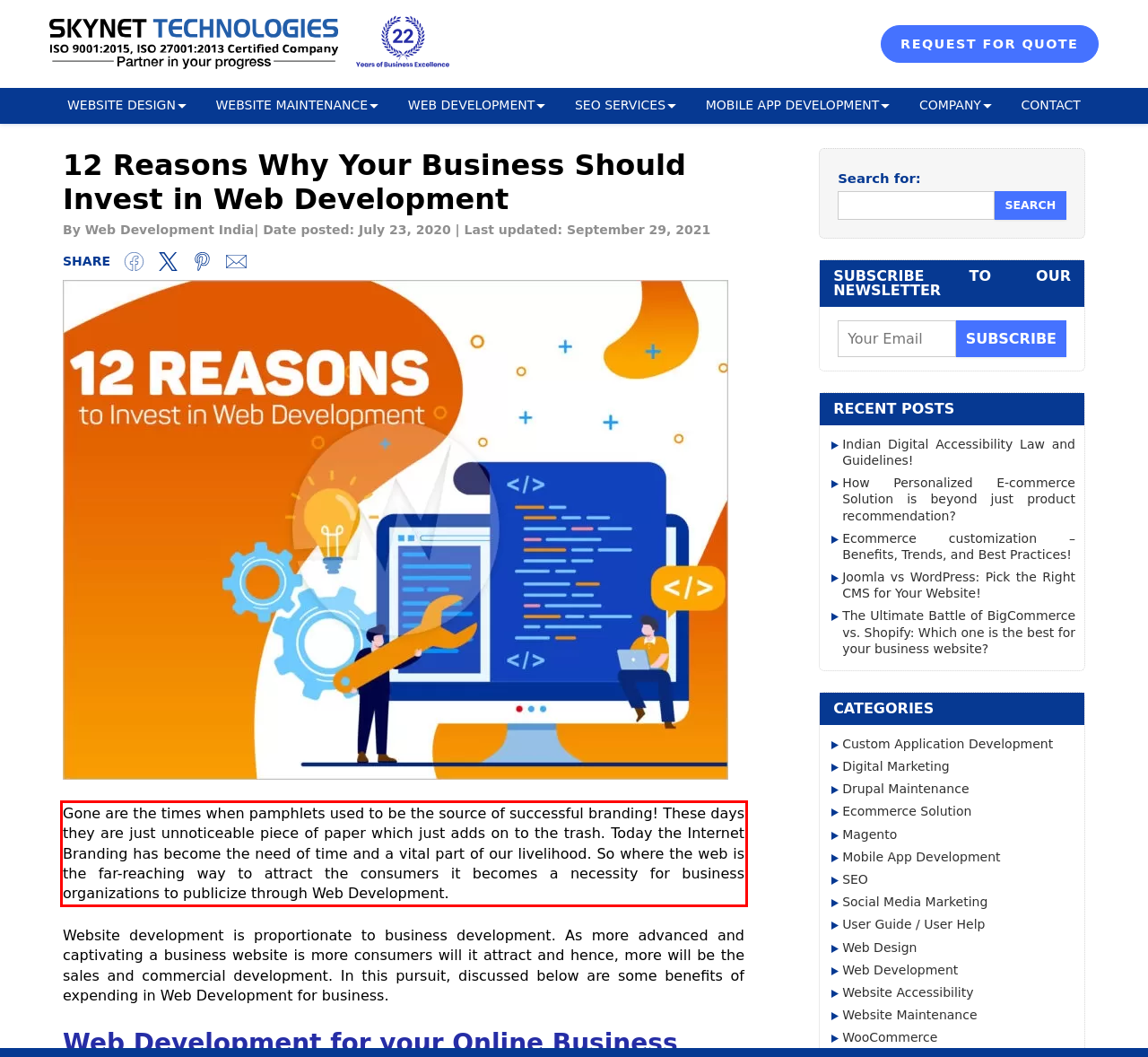Look at the webpage screenshot and recognize the text inside the red bounding box.

Gone are the times when pamphlets used to be the source of successful branding! These days they are just unnoticeable piece of paper which just adds on to the trash. Today the Internet Branding has become the need of time and a vital part of our livelihood. So where the web is the far-reaching way to attract the consumers it becomes a necessity for business organizations to publicize through Web Development.